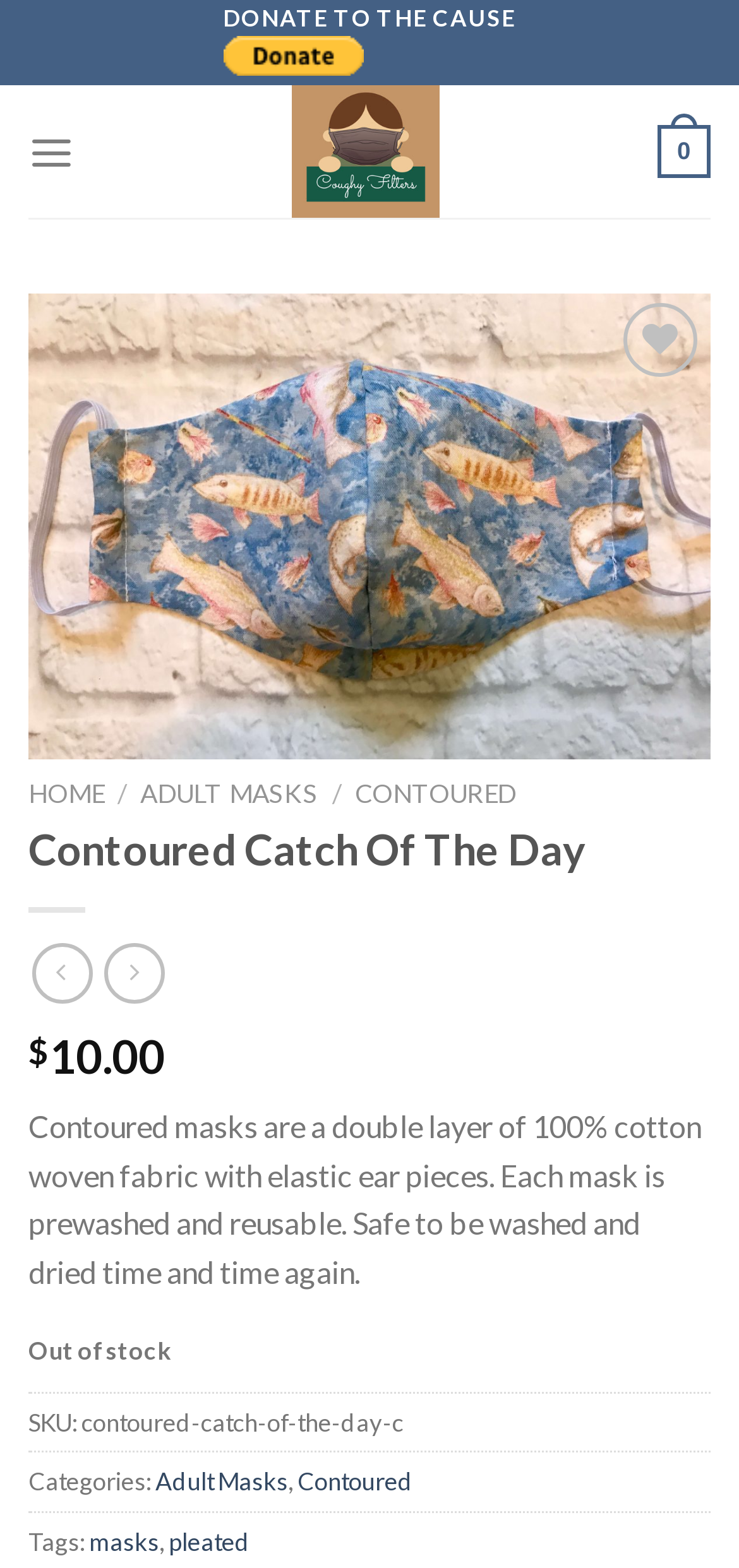Can you find the bounding box coordinates of the area I should click to execute the following instruction: "Donate with PayPal"?

[0.302, 0.023, 0.492, 0.049]